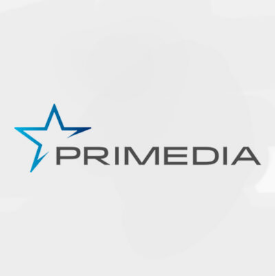Provide your answer in one word or a succinct phrase for the question: 
What is the color gradient of the stylized star?

Blue hues